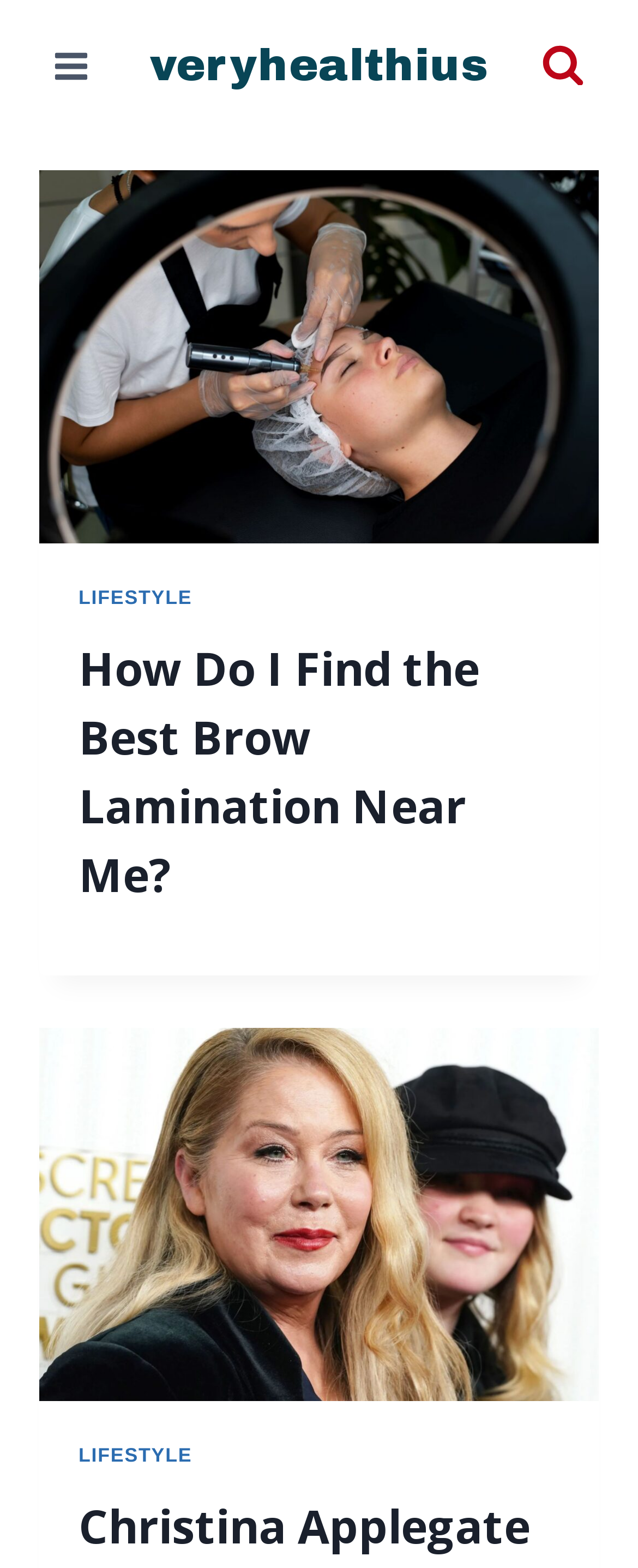Identify the bounding box coordinates of the element to click to follow this instruction: 'Open AniList manga page'. Ensure the coordinates are four float values between 0 and 1, provided as [left, top, right, bottom].

None